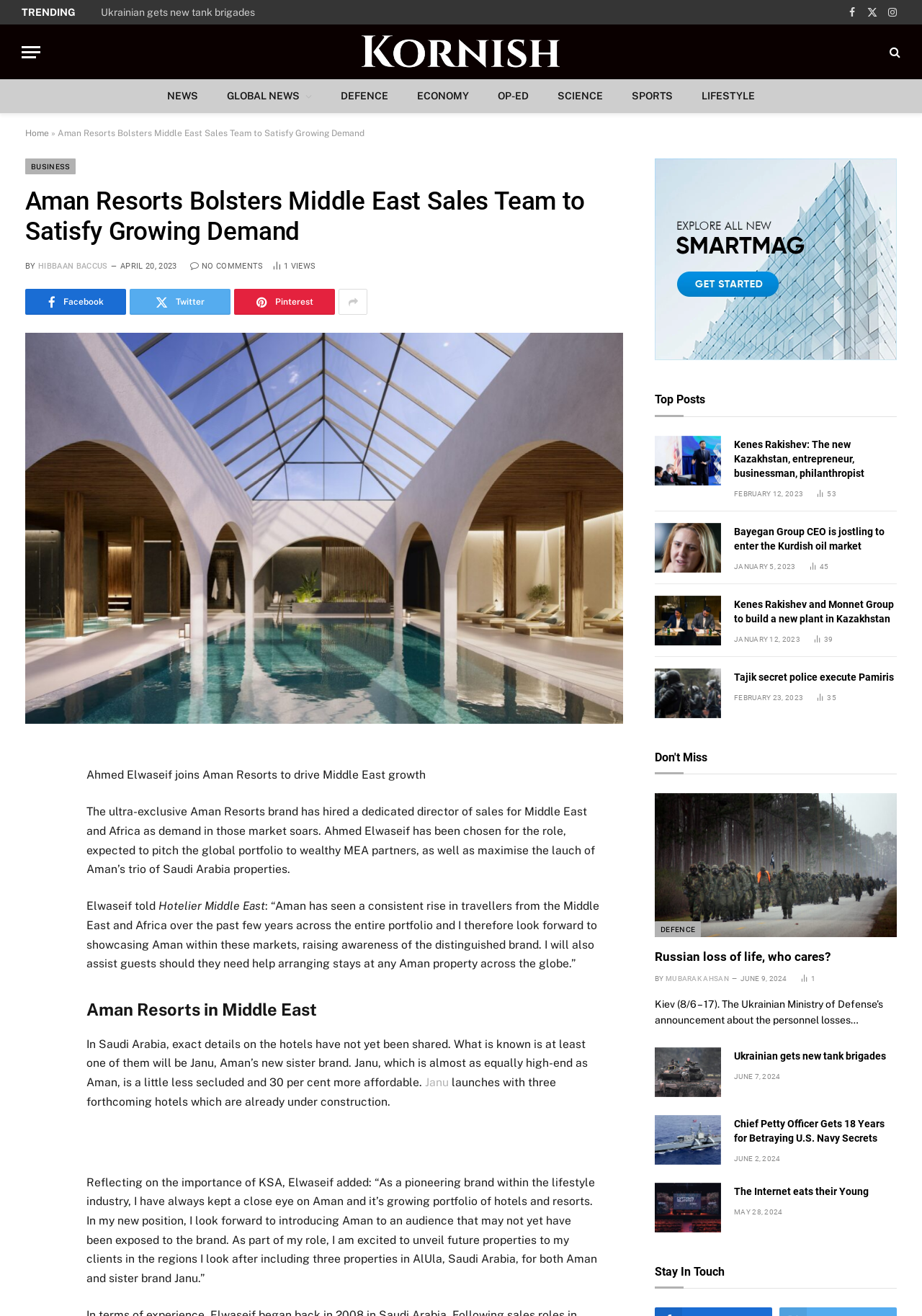Determine the bounding box coordinates of the region that needs to be clicked to achieve the task: "Click on the 'BUSINESS' link".

[0.027, 0.121, 0.082, 0.133]